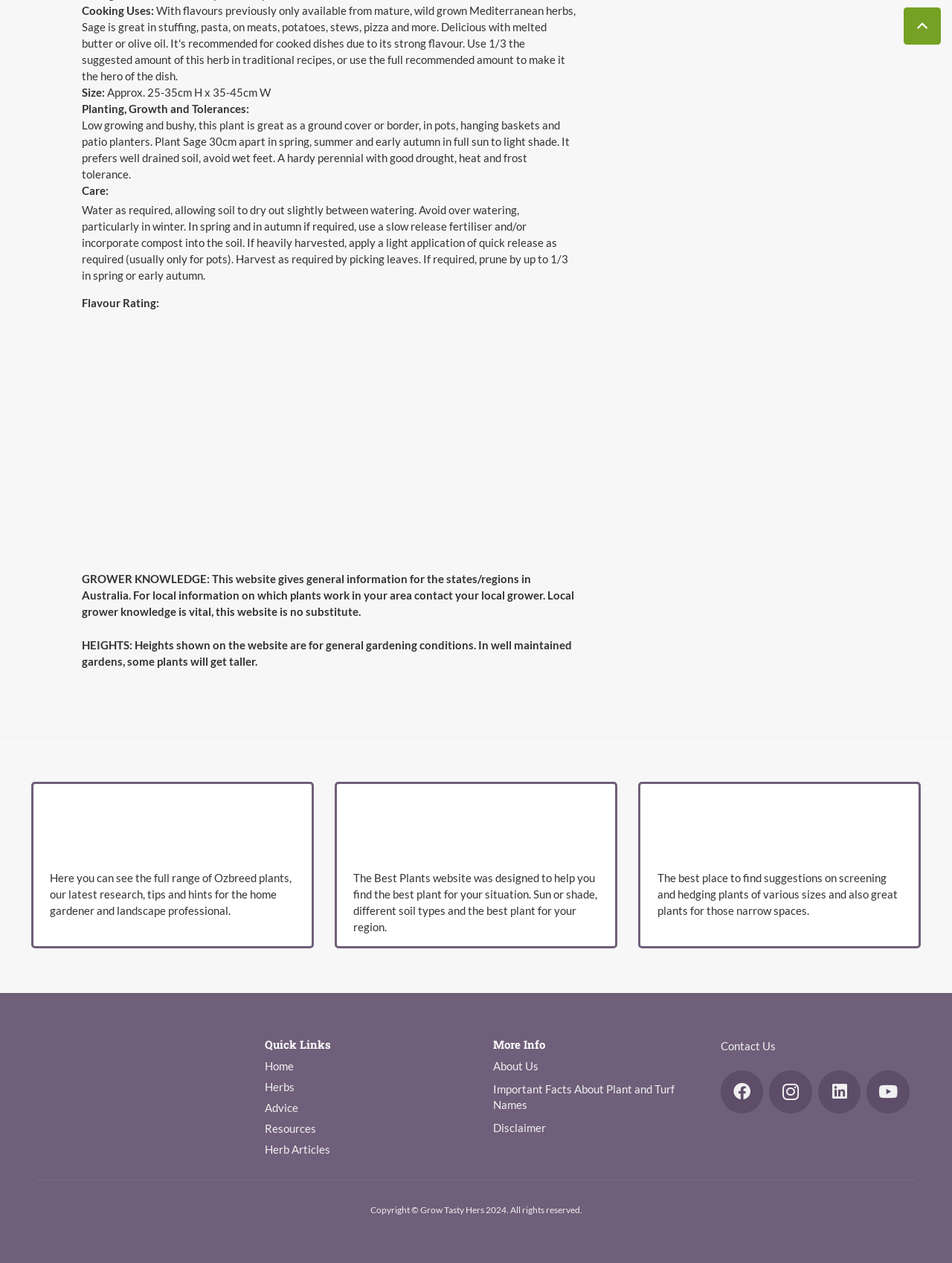Determine the bounding box coordinates for the clickable element to execute this instruction: "Click on the 'ozbreed plants' link". Provide the coordinates as four float numbers between 0 and 1, i.e., [left, top, right, bottom].

[0.052, 0.629, 0.31, 0.688]